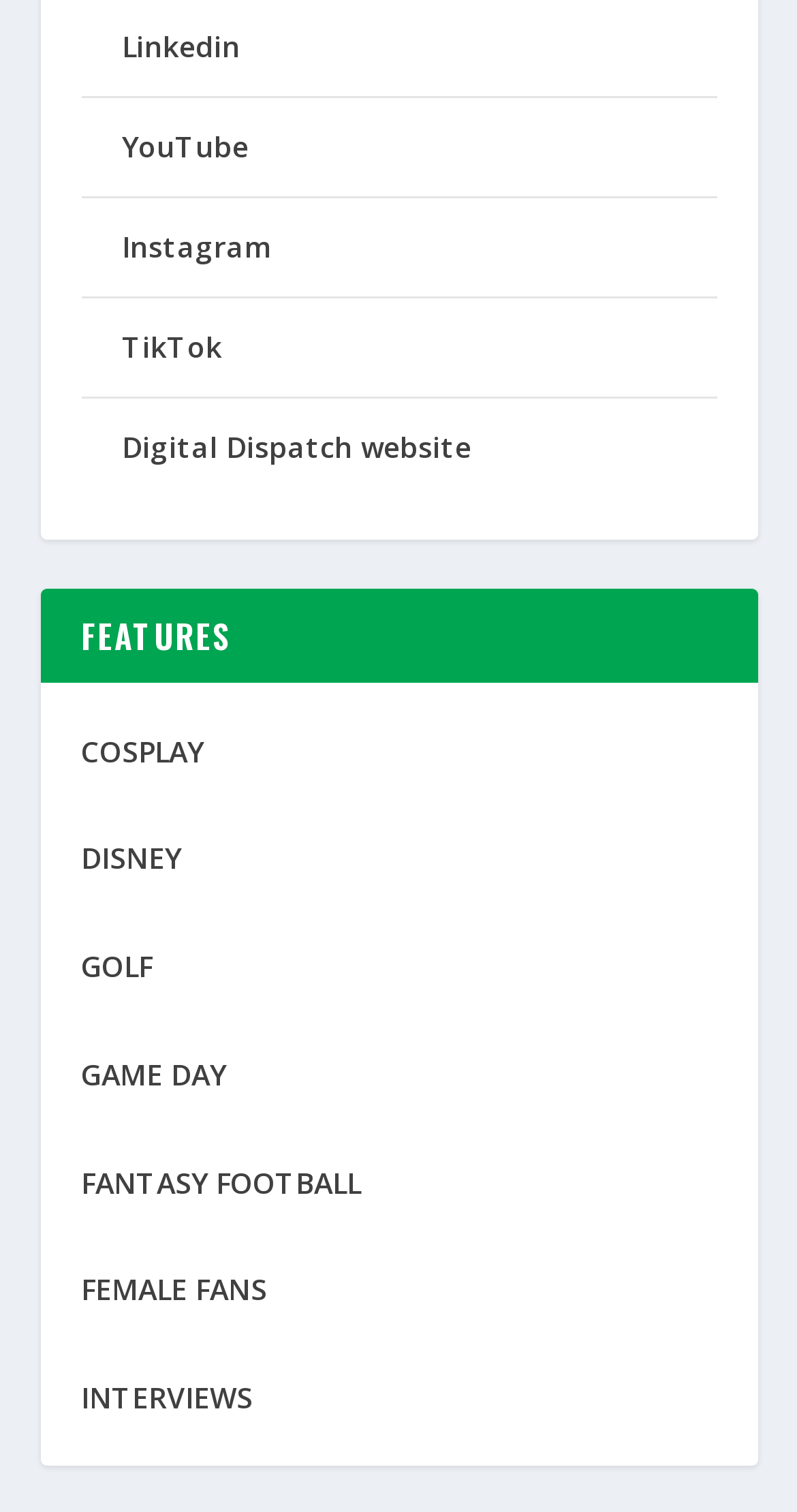Given the description of the UI element: "INTERVIEWS", predict the bounding box coordinates in the form of [left, top, right, bottom], with each value being a float between 0 and 1.

[0.101, 0.911, 0.317, 0.937]